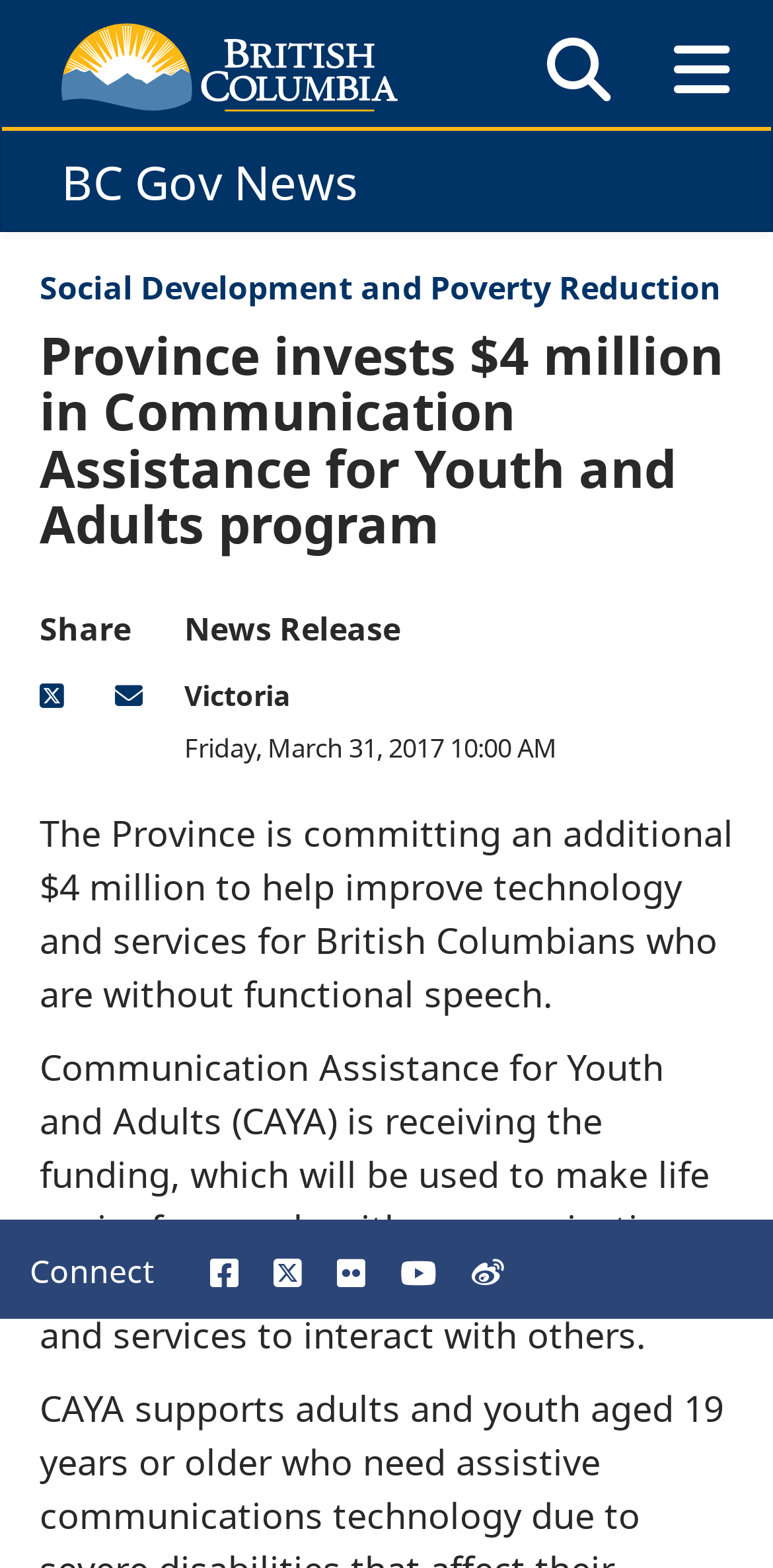How much funding is the Province committing?
Using the visual information, respond with a single word or phrase.

$4 million